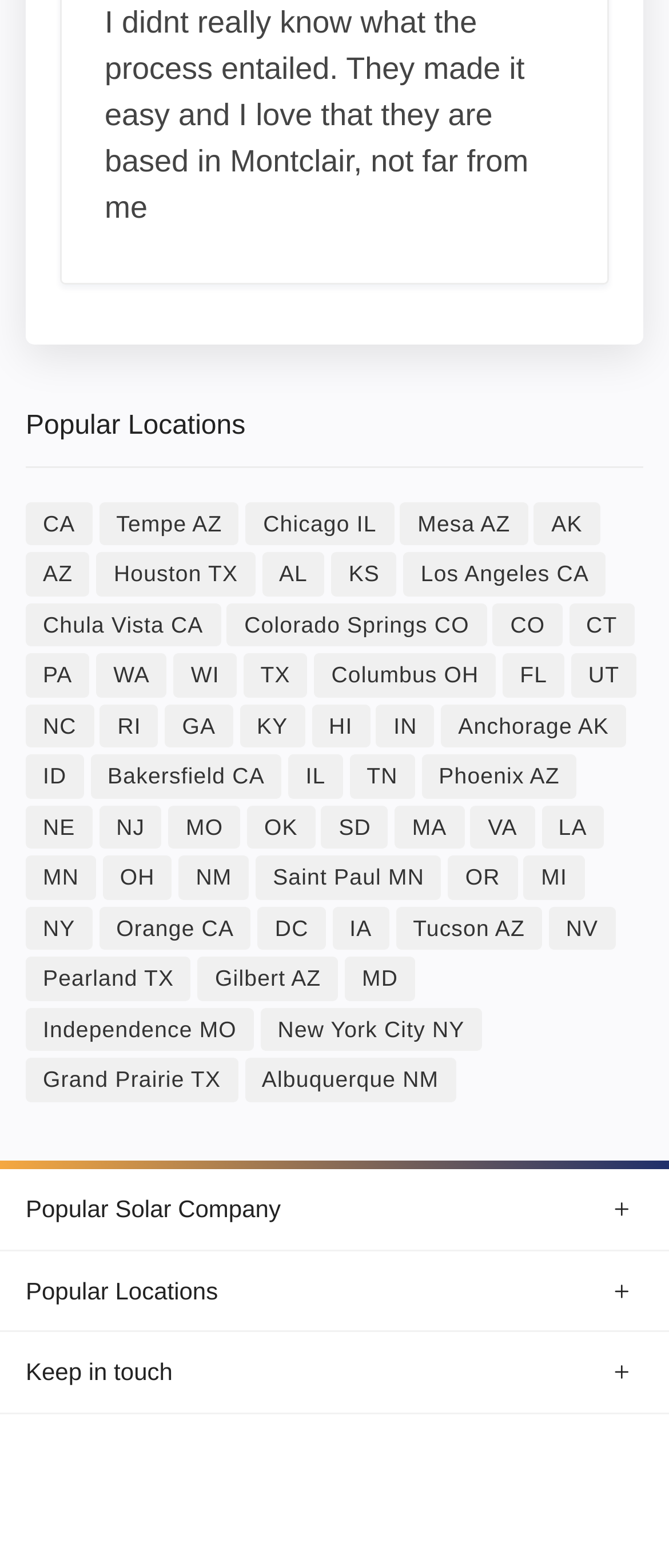What type of company is featured on the webpage?
Using the information from the image, answer the question thoroughly.

The webpage features a solar company, as evidenced by the 'Popular Solar Company Locations' heading and the links to various locations. The webpage is likely intended to promote the company's services and provide information to users.